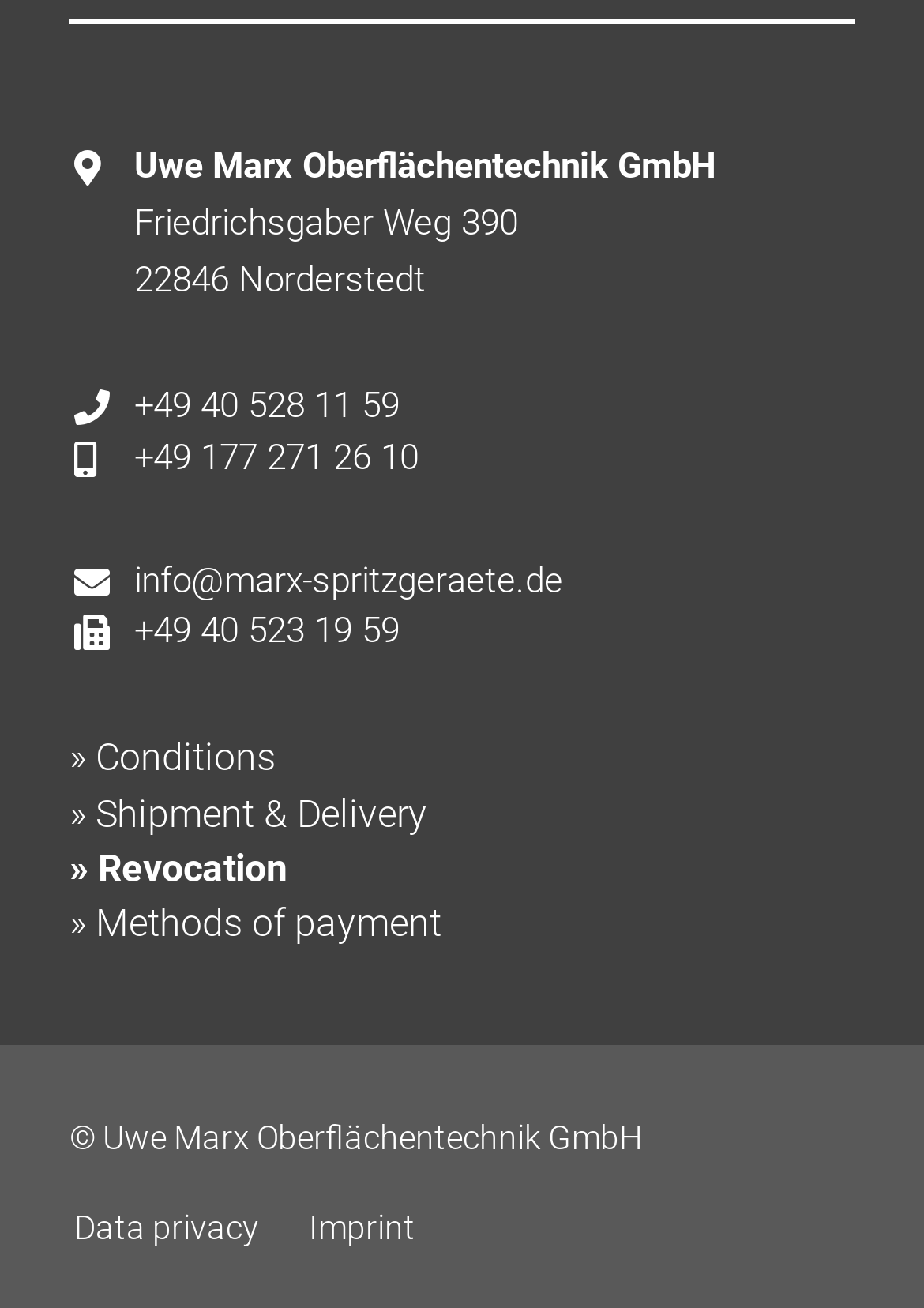Determine the bounding box coordinates for the area that needs to be clicked to fulfill this task: "Visit the company homepage". The coordinates must be given as four float numbers between 0 and 1, i.e., [left, top, right, bottom].

[0.146, 0.11, 0.776, 0.143]